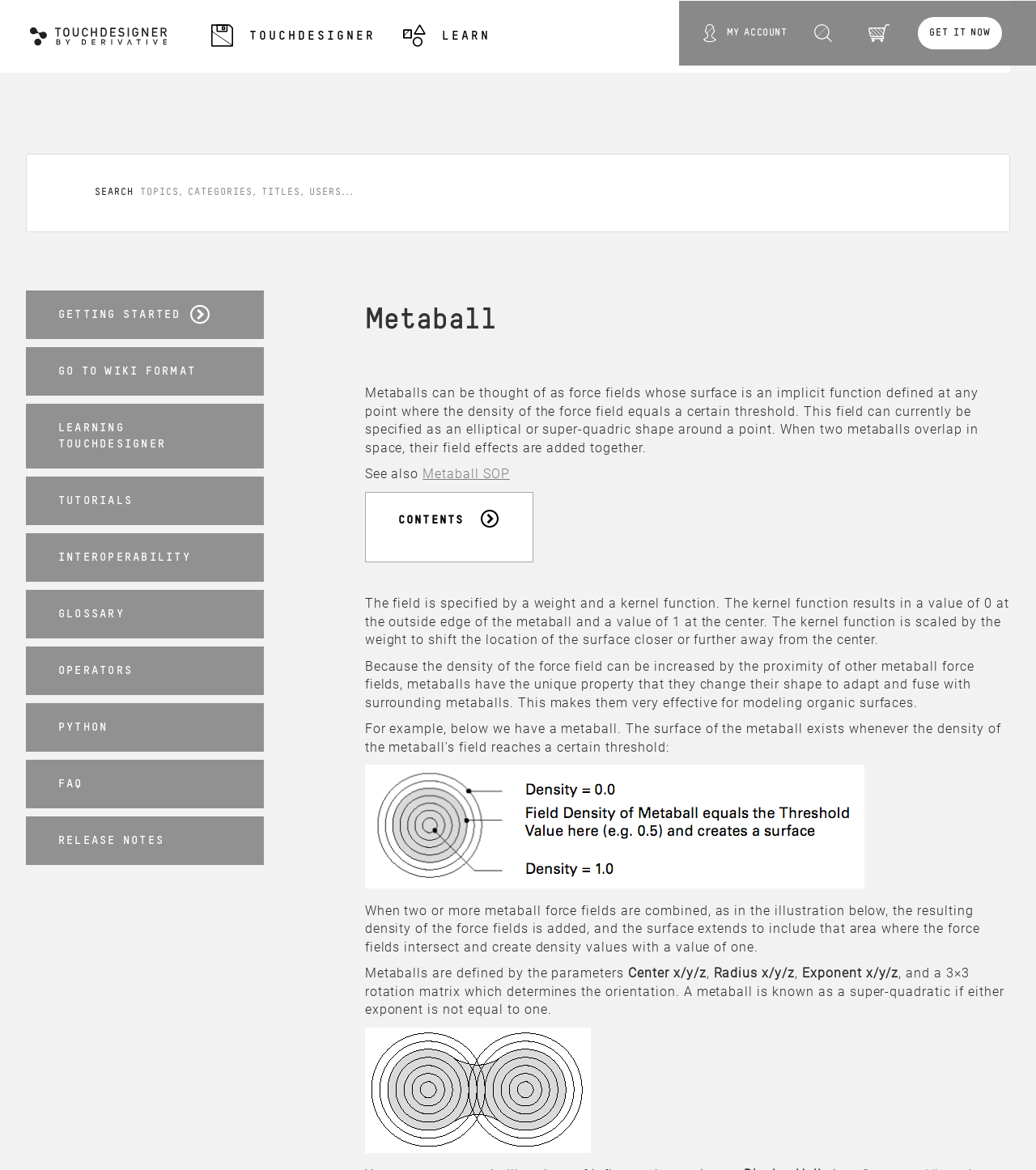Illustrate the webpage with a detailed description.

The webpage is about Derivative, a software company that offers TouchDesigner, a visual development platform. At the top left corner, there is a link to skip to the main content. Next to it, there is a navigation menu with links to Home, TouchDesigner, Learn, My Account, Search, and Cart. 

On the right side of the navigation menu, there is a call-to-action button "GET IT NOW". Below the navigation menu, there is a search bar and a button to toggle the search function.

The main content of the webpage is divided into two sections. The left section has a list of links to various resources, including Getting Started, Wiki Format, Learning TouchDesigner, Tutorials, Interoperability, Glossary, Operators, Python, FAQ, and Release Notes.

The right section has a heading "Metaball" and a brief description of what metaballs are. Below the description, there is a block of text explaining the concept of metaballs in more detail, including how they work and their properties. The text is accompanied by two images, MetaExample1.jpg and MetaExample2.jpg, which illustrate the concept of metaballs. 

The webpage also has a navigation section titled "CONTENTS" with a heading and a list of links to related topics. Throughout the webpage, there are various links to other resources and pages, including the Metaball SOP page.